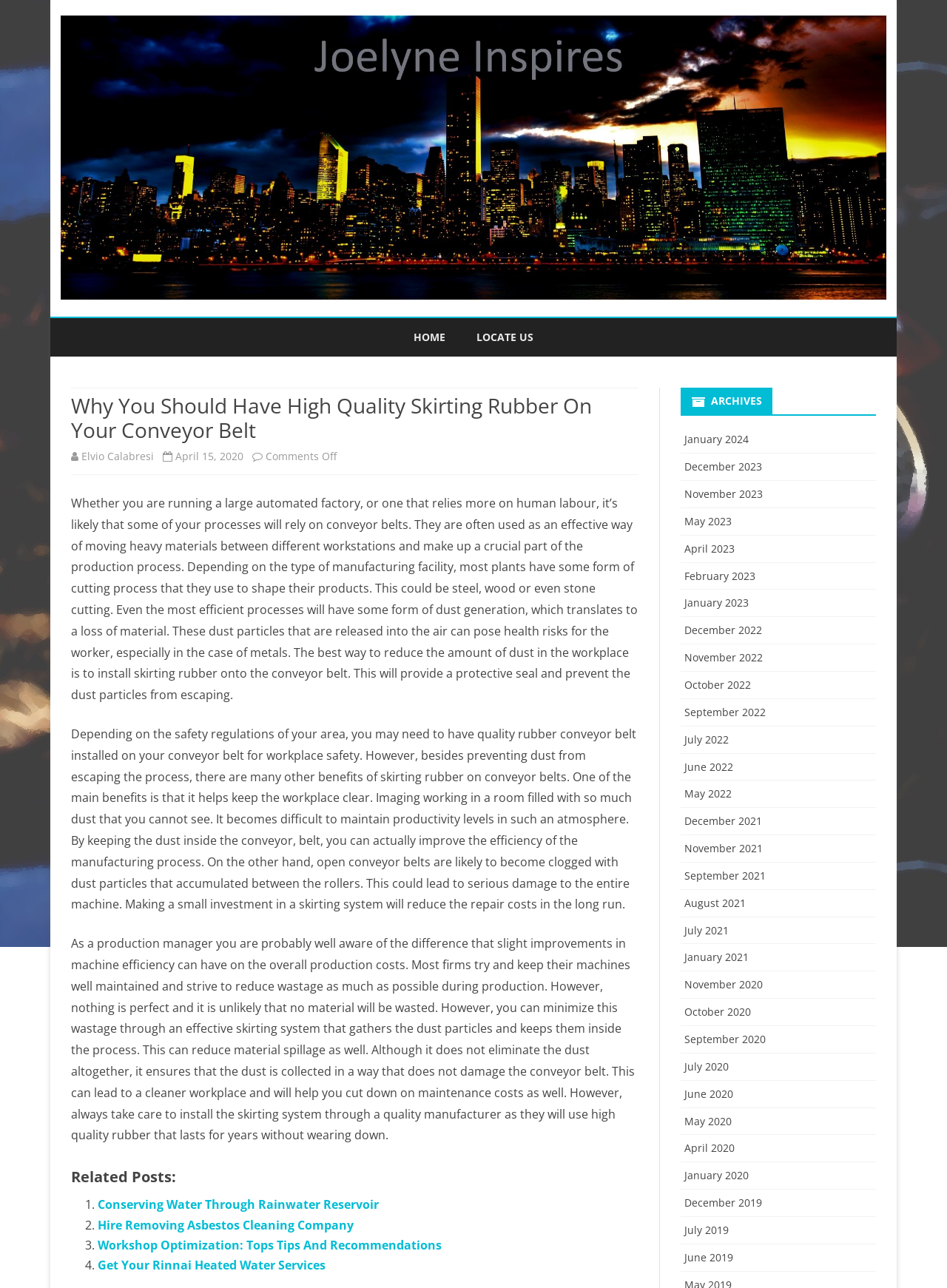Locate the bounding box coordinates of the region to be clicked to comply with the following instruction: "Click on the 'HOME' link". The coordinates must be four float numbers between 0 and 1, in the form [left, top, right, bottom].

[0.437, 0.247, 0.47, 0.277]